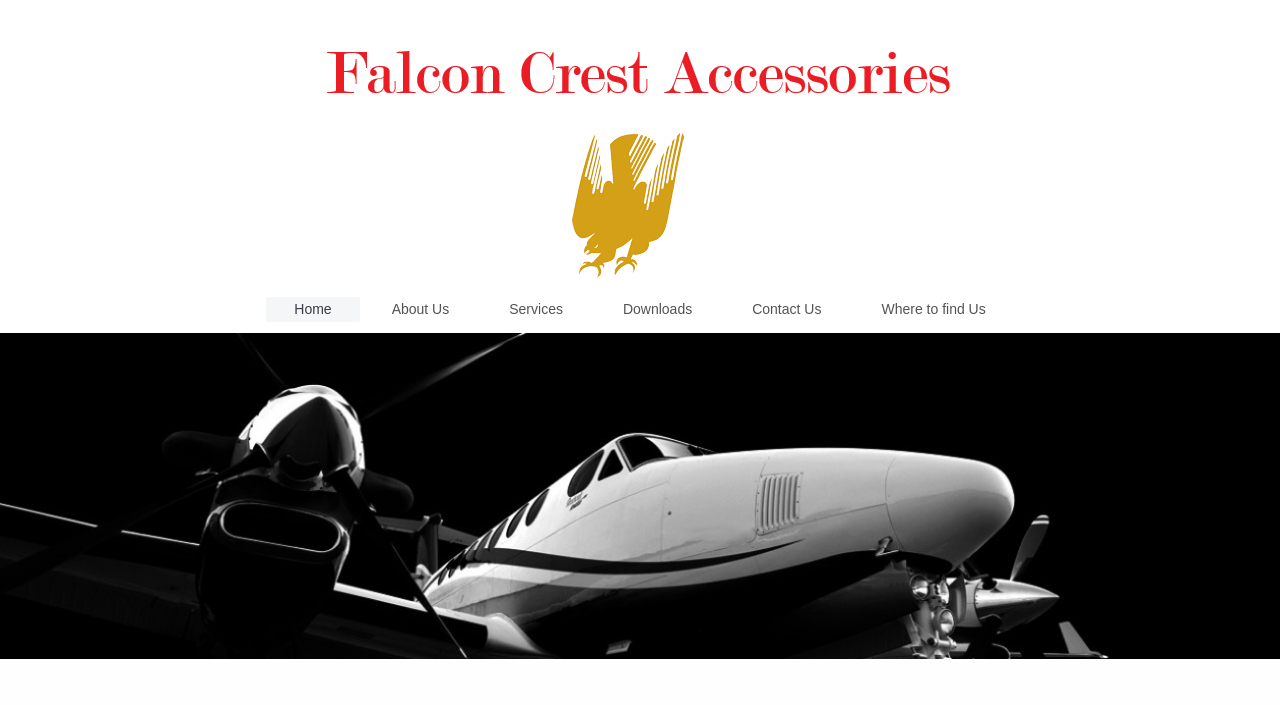Are all main navigation links aligned horizontally?
Based on the screenshot, give a detailed explanation to answer the question.

I inspected the main navigation menu and found that all the links have similar y-coordinates, indicating that they are aligned horizontally. The x-coordinates of the links are different, but the y-coordinates are similar, which means they are aligned horizontally.